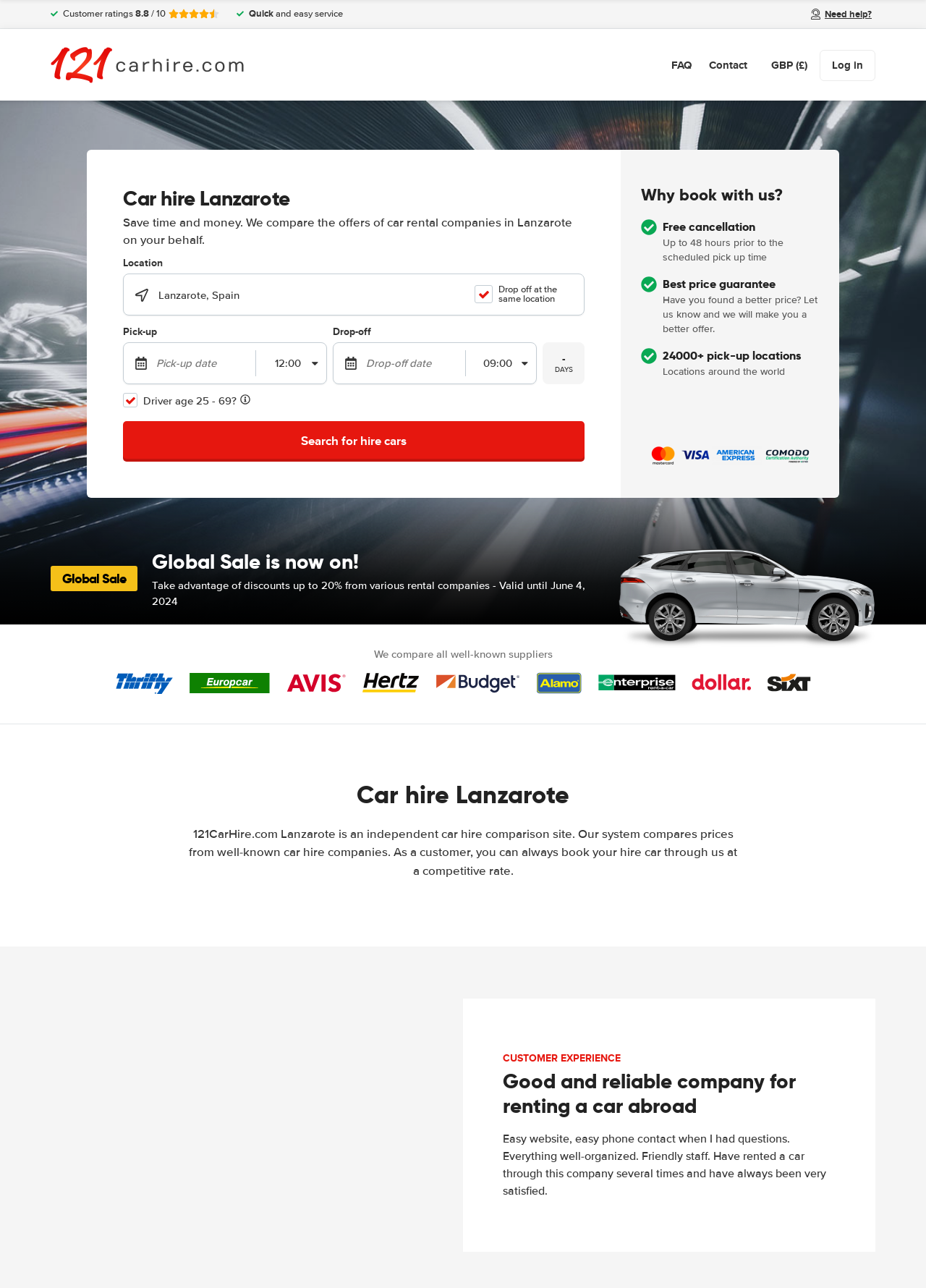Extract the bounding box coordinates for the described element: "aria-label="$ctrl.description"". The coordinates should be represented as four float numbers between 0 and 1: [left, top, right, bottom].

[0.512, 0.221, 0.532, 0.235]